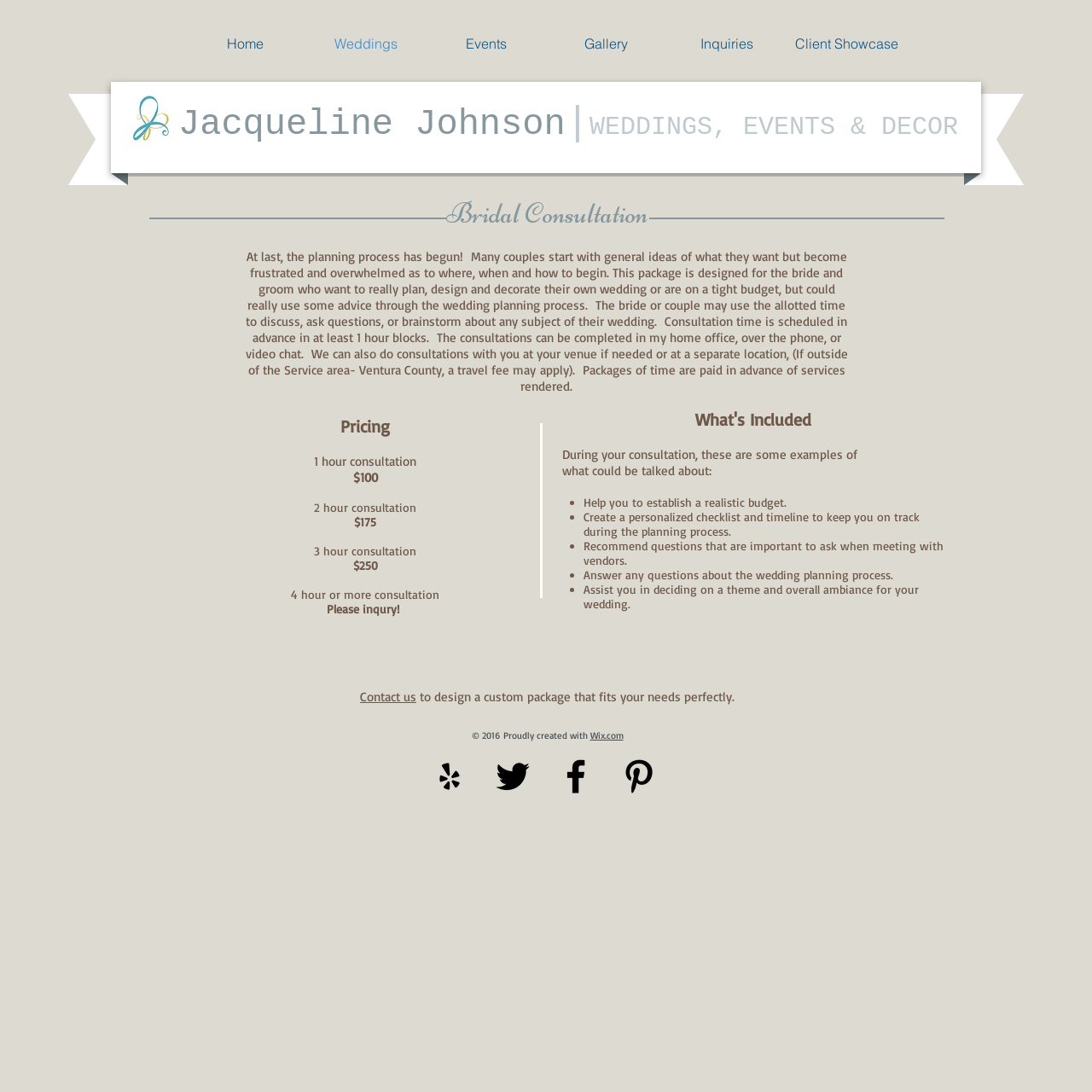What is the cost of a 2 hour consultation?
Ensure your answer is thorough and detailed.

The pricing section of the webpage lists the cost of a 2 hour consultation as $175.